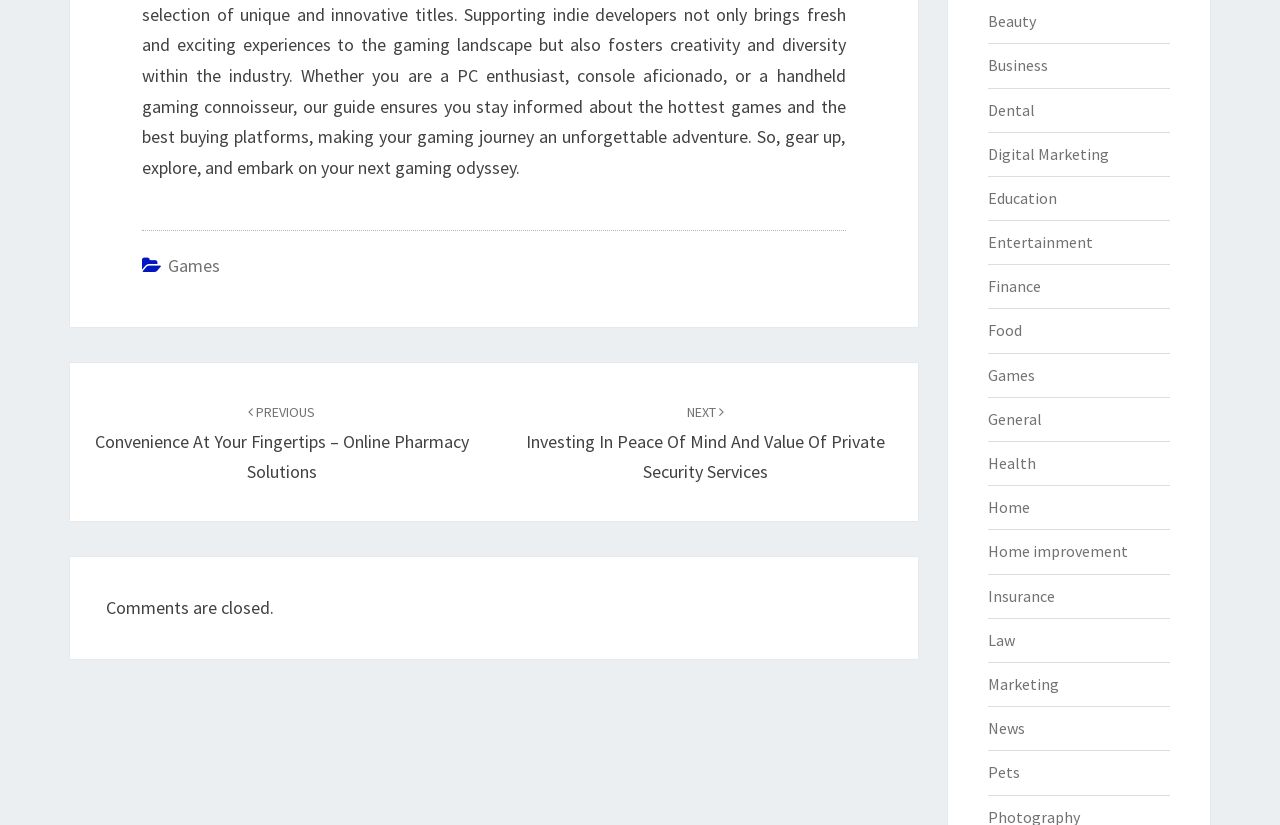Locate the bounding box coordinates of the element you need to click to accomplish the task described by this instruction: "Go to the 'Home' page".

[0.771, 0.603, 0.804, 0.627]